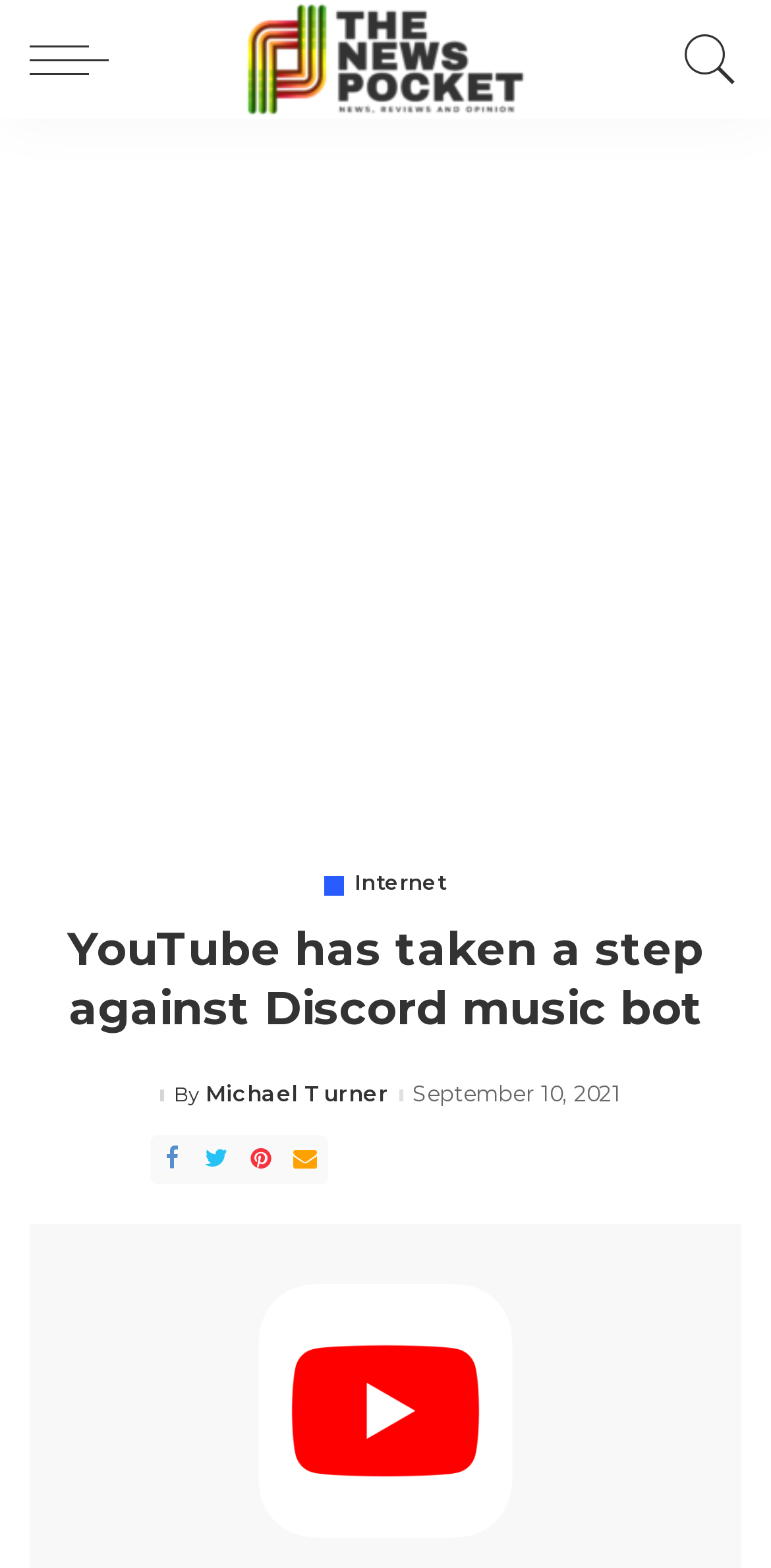Based on the visual content of the image, answer the question thoroughly: How many social media links are there?

I counted the number of social media links by looking at the links 'b', 'd', '', and 'P' which are located below the article's content.